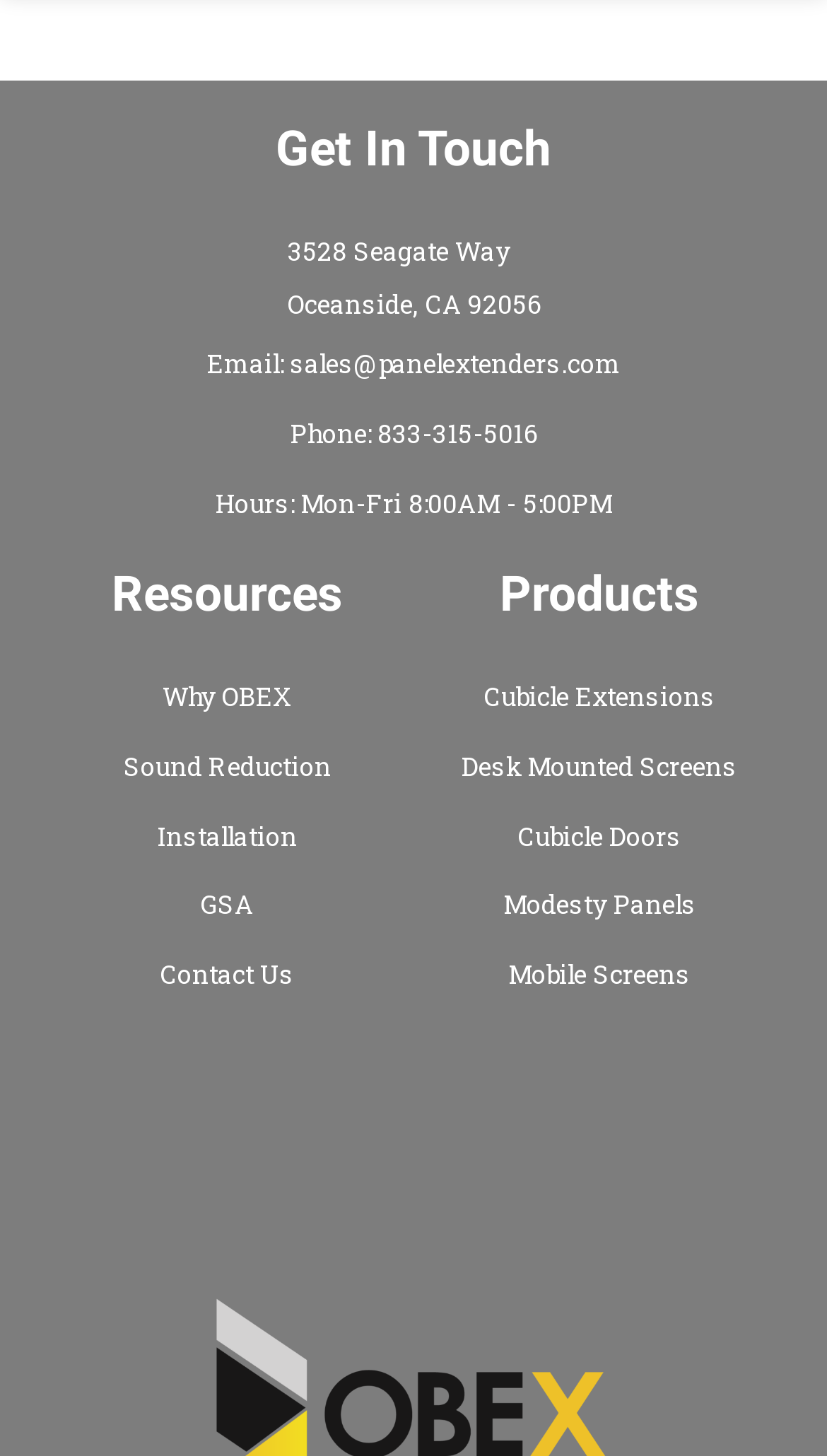How many categories of products are listed?
Please provide a comprehensive answer based on the contents of the image.

By examining the webpage, I see that there are six links under the 'Products' heading, which are 'Cubicle Extensions', 'Desk Mounted Screens', 'Cubicle Doors', 'Modesty Panels', 'Mobile Screens', and no other categories are listed.